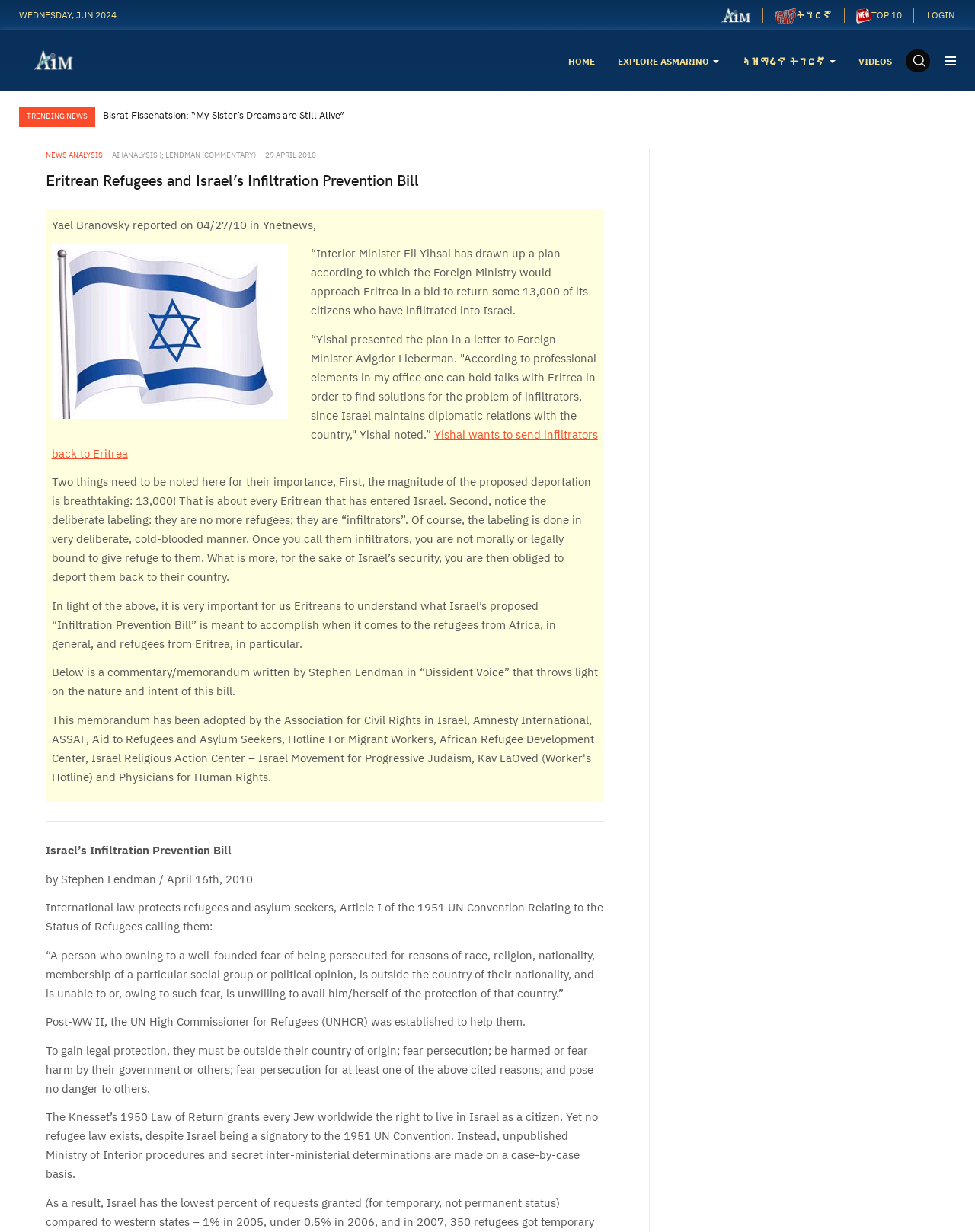Locate the bounding box coordinates of the element that needs to be clicked to carry out the instruction: "Login to the website". The coordinates should be given as four float numbers ranging from 0 to 1, i.e., [left, top, right, bottom].

[0.951, 0.006, 0.979, 0.019]